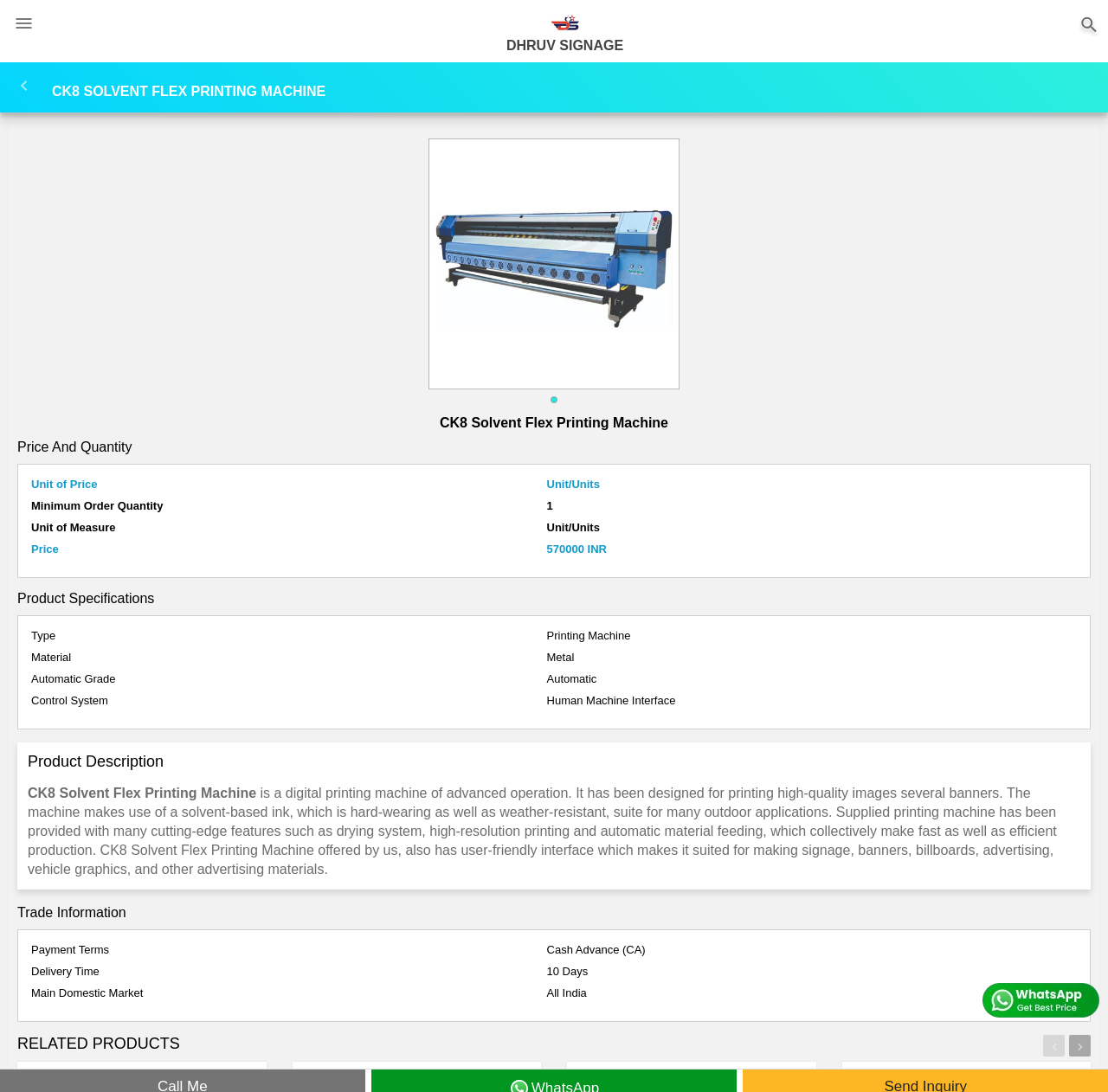Provide a brief response to the question below using a single word or phrase: 
What is the type of the CK8 Solvent Flex Printing Machine?

Printing Machine